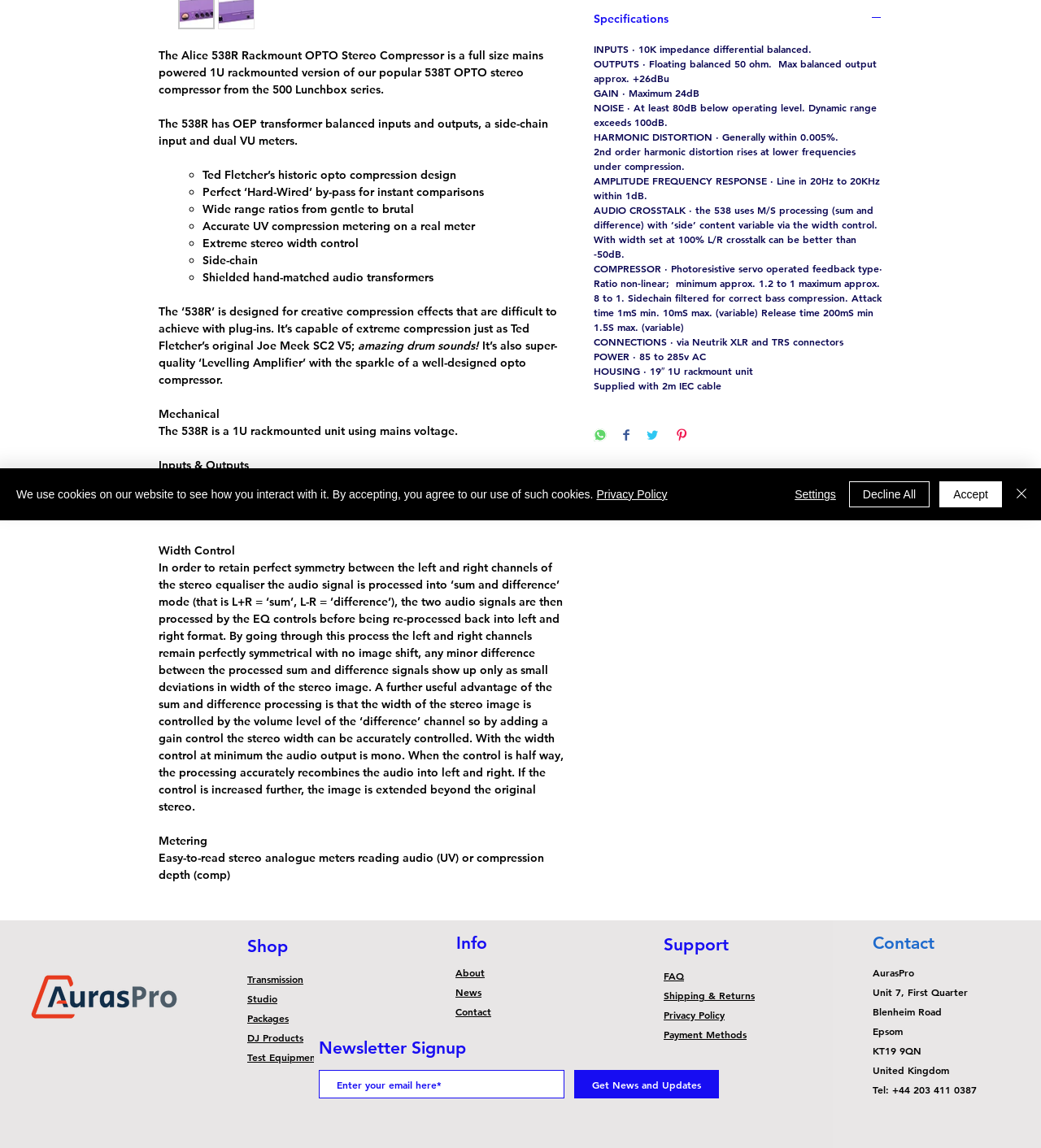Identify the bounding box of the UI component described as: "Shipping & Returns".

[0.638, 0.861, 0.725, 0.873]